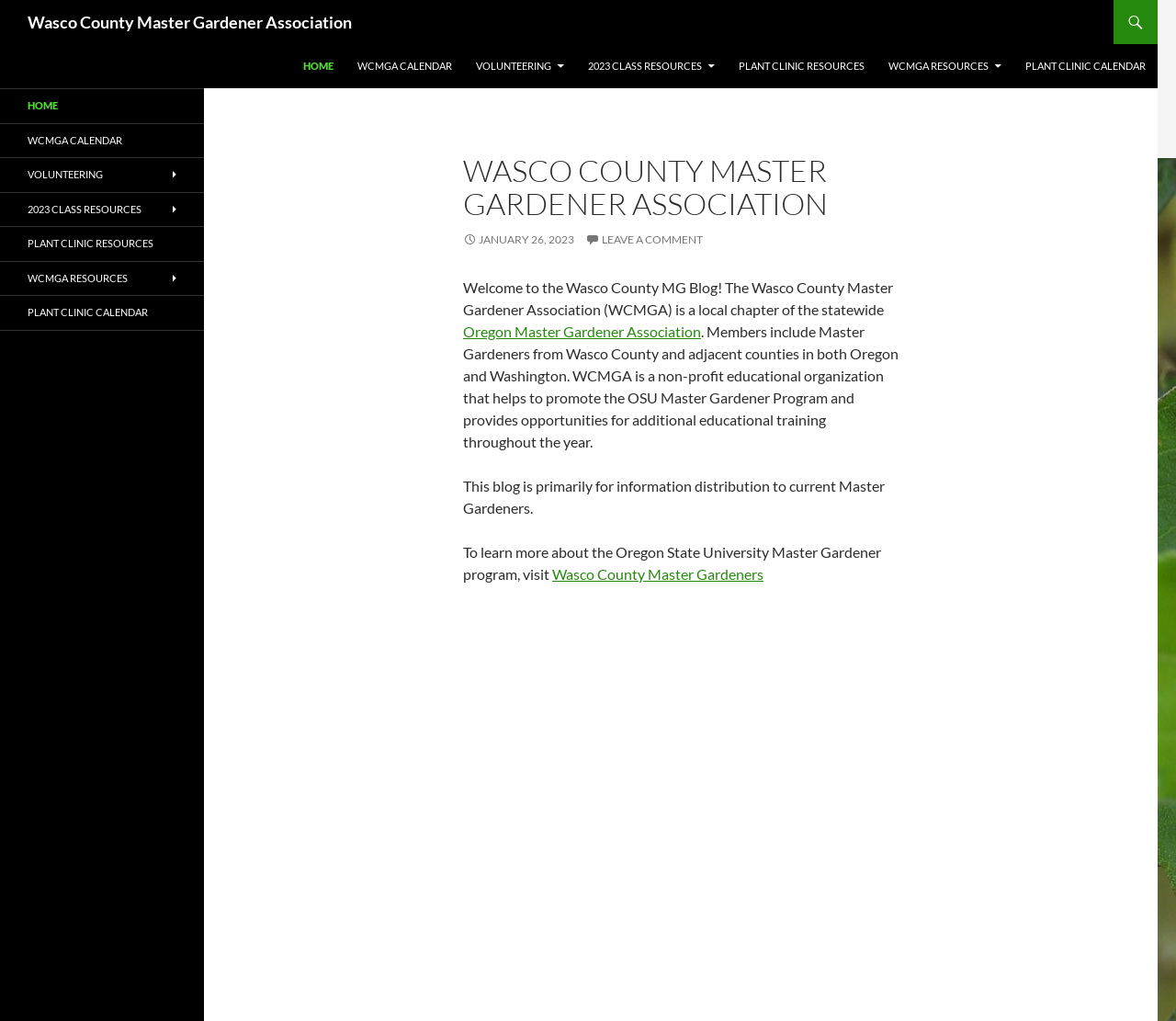Please identify the bounding box coordinates of the clickable region that I should interact with to perform the following instruction: "go to home page". The coordinates should be expressed as four float numbers between 0 and 1, i.e., [left, top, right, bottom].

[0.248, 0.043, 0.293, 0.086]